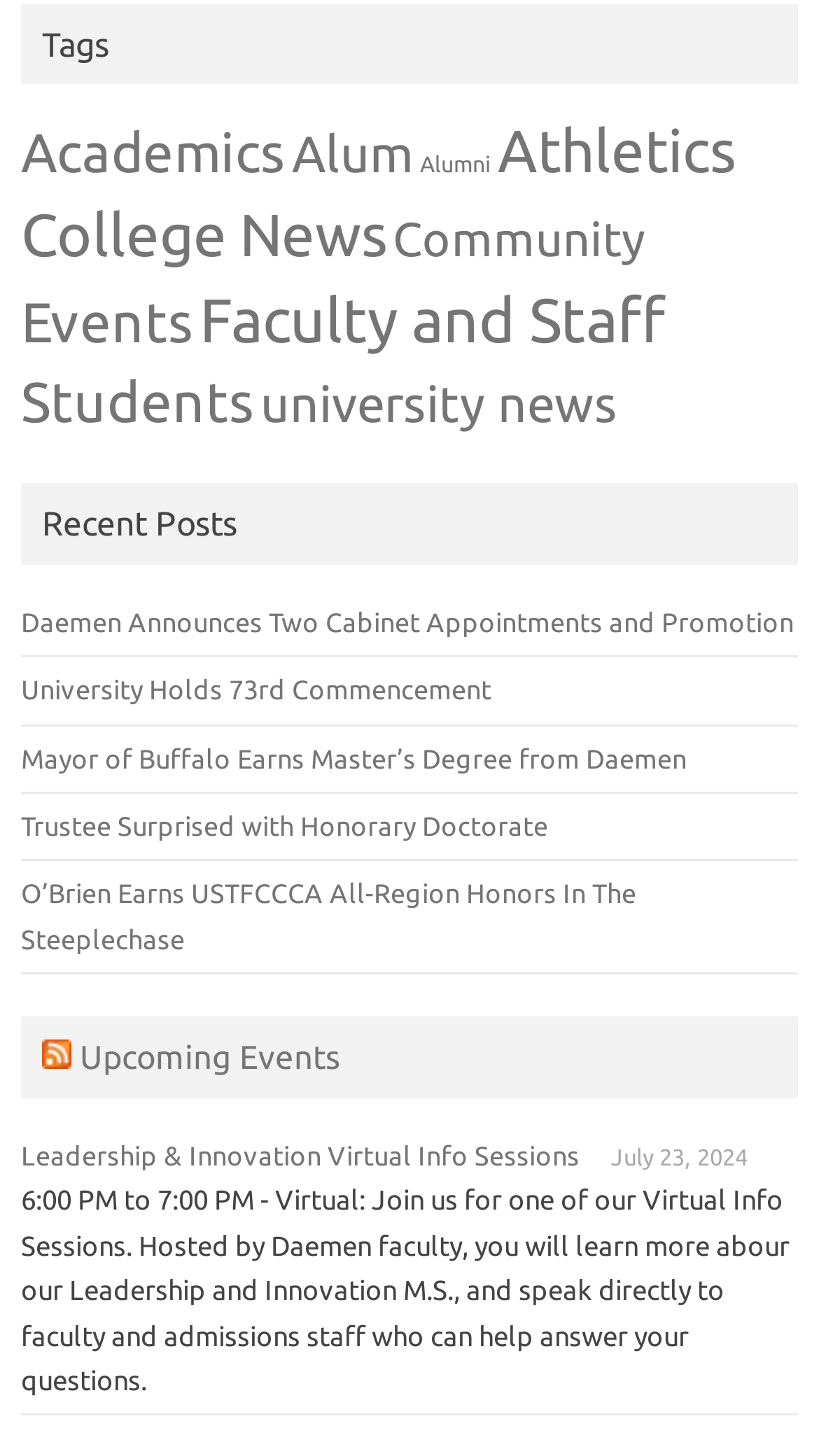Find the bounding box coordinates of the element you need to click on to perform this action: 'Subscribe to RSS feed'. The coordinates should be represented by four float values between 0 and 1, in the format [left, top, right, bottom].

[0.051, 0.713, 0.087, 0.739]